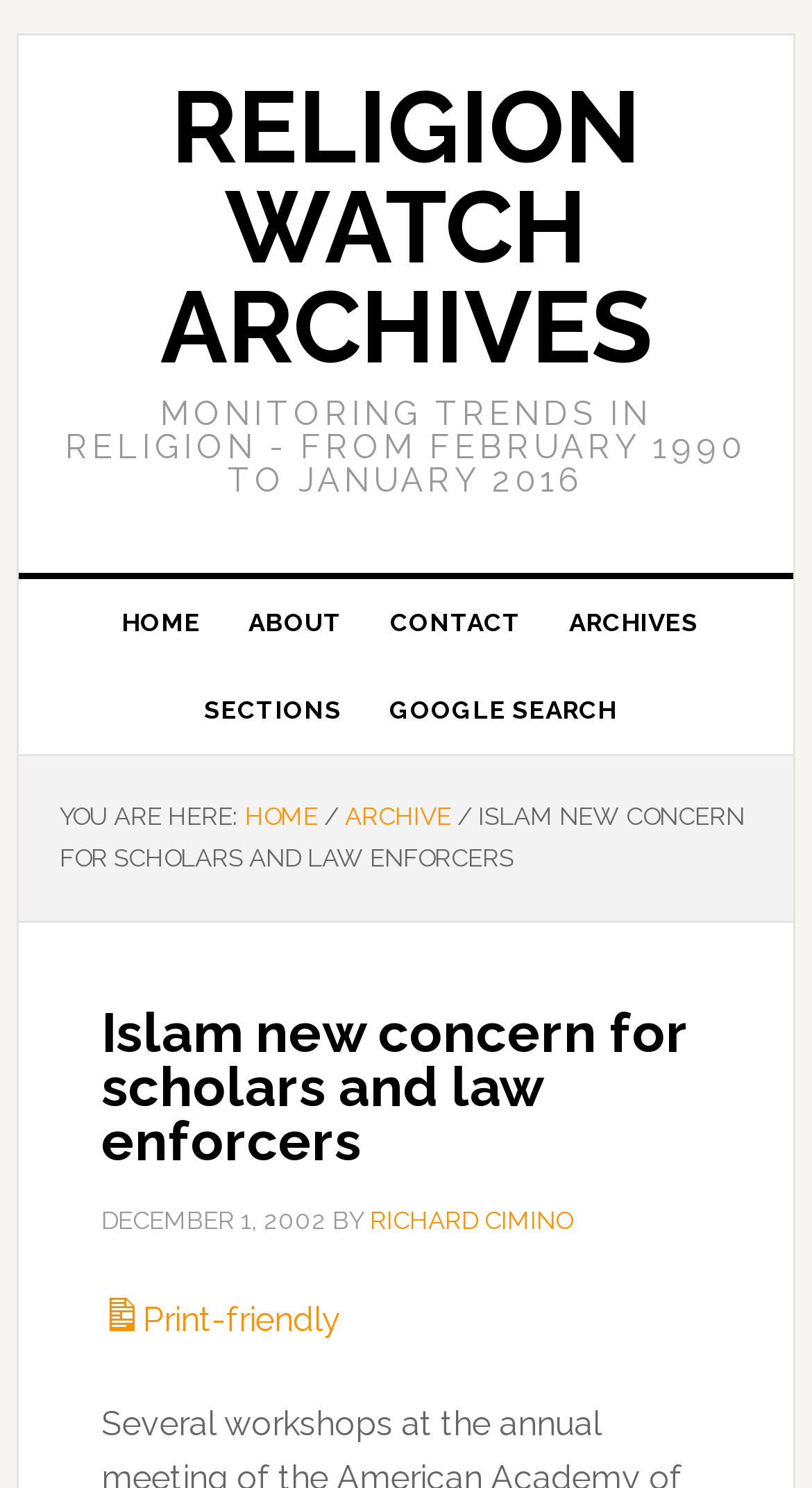Determine the bounding box coordinates of the region to click in order to accomplish the following instruction: "Send a message". Provide the coordinates as four float numbers between 0 and 1, specifically [left, top, right, bottom].

None